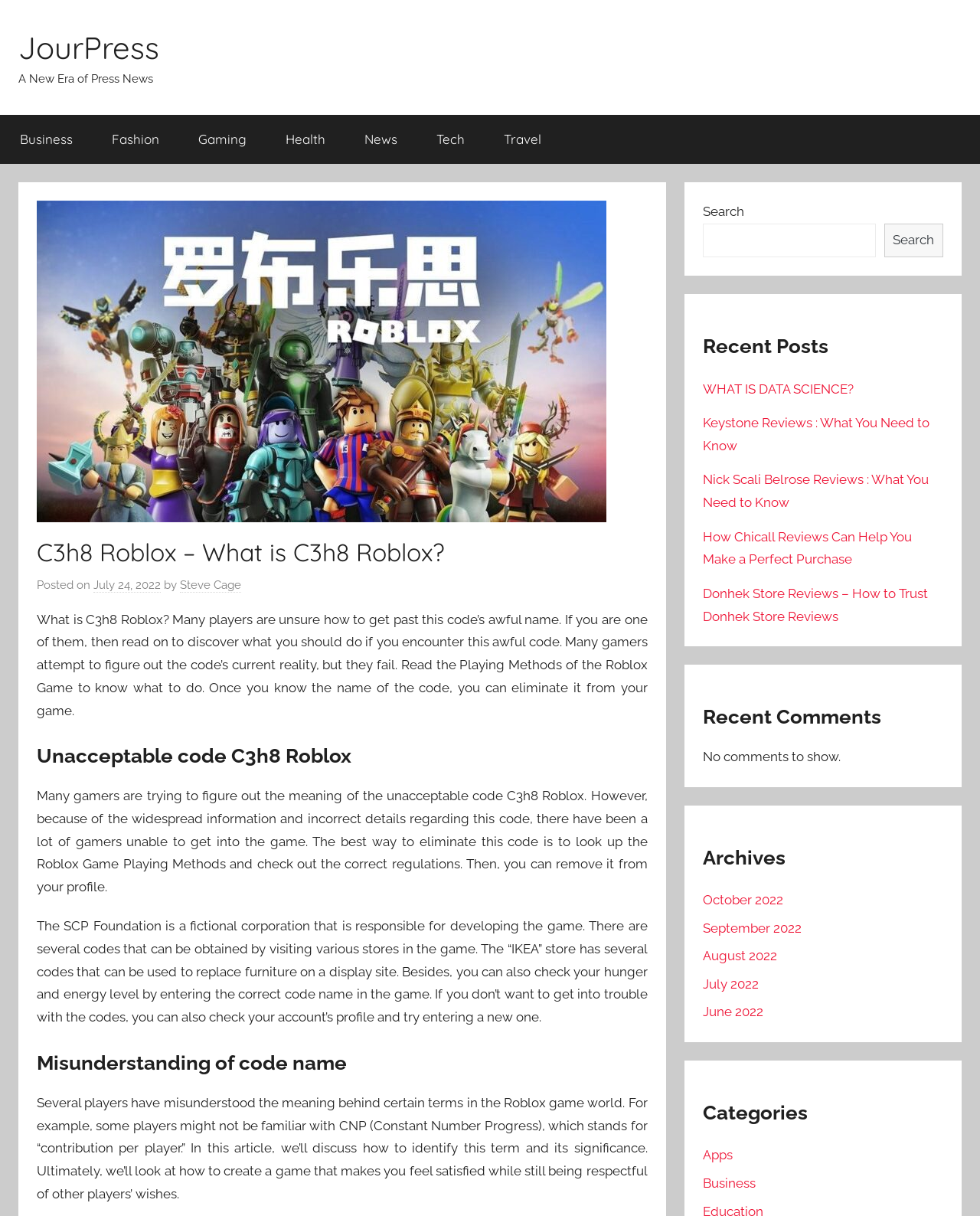Please find the bounding box coordinates of the element's region to be clicked to carry out this instruction: "Check the 'Recent Comments'".

[0.717, 0.578, 0.962, 0.601]